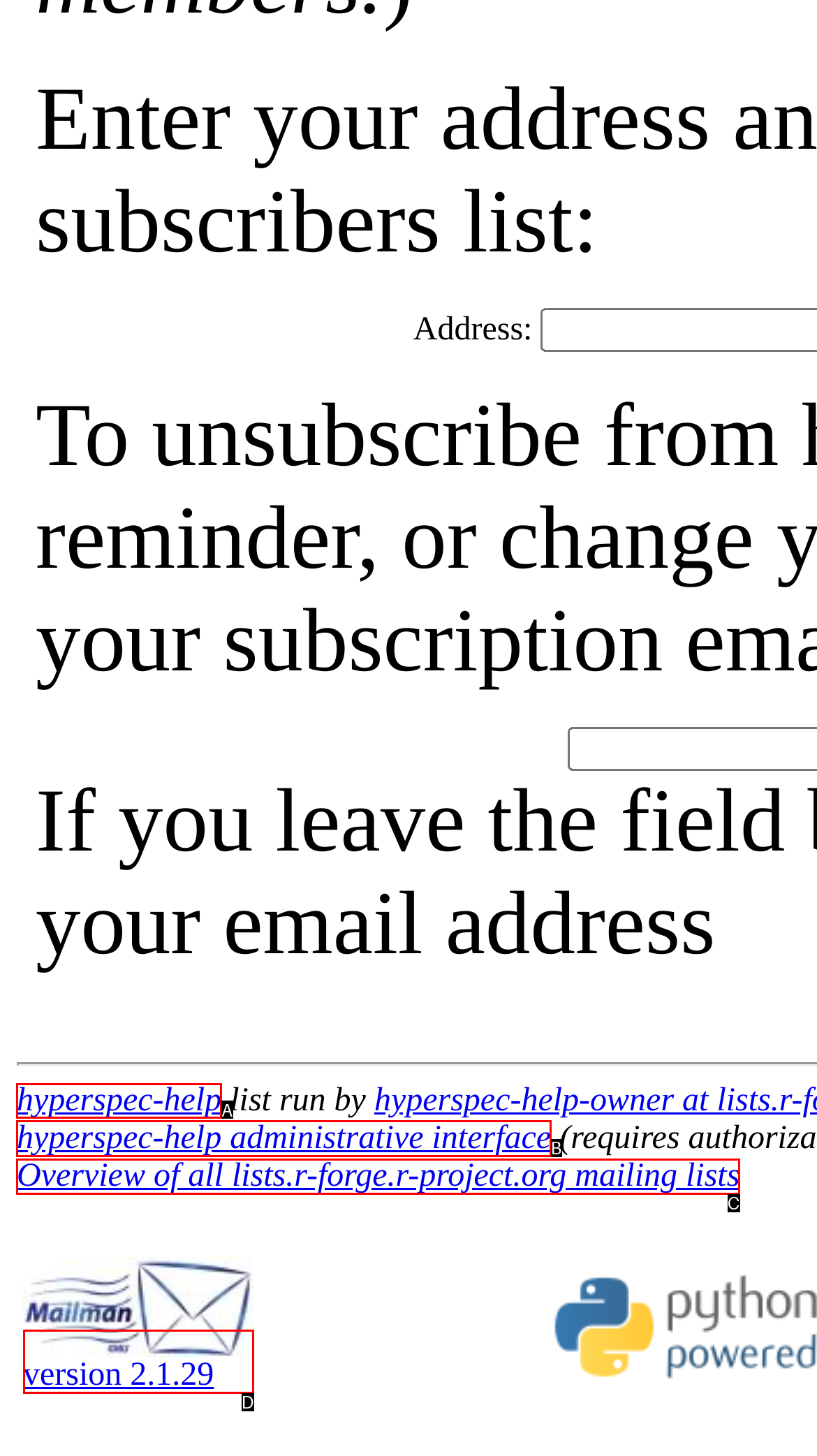Match the following description to the correct HTML element: hyperspec-help administrative interface Indicate your choice by providing the letter.

B